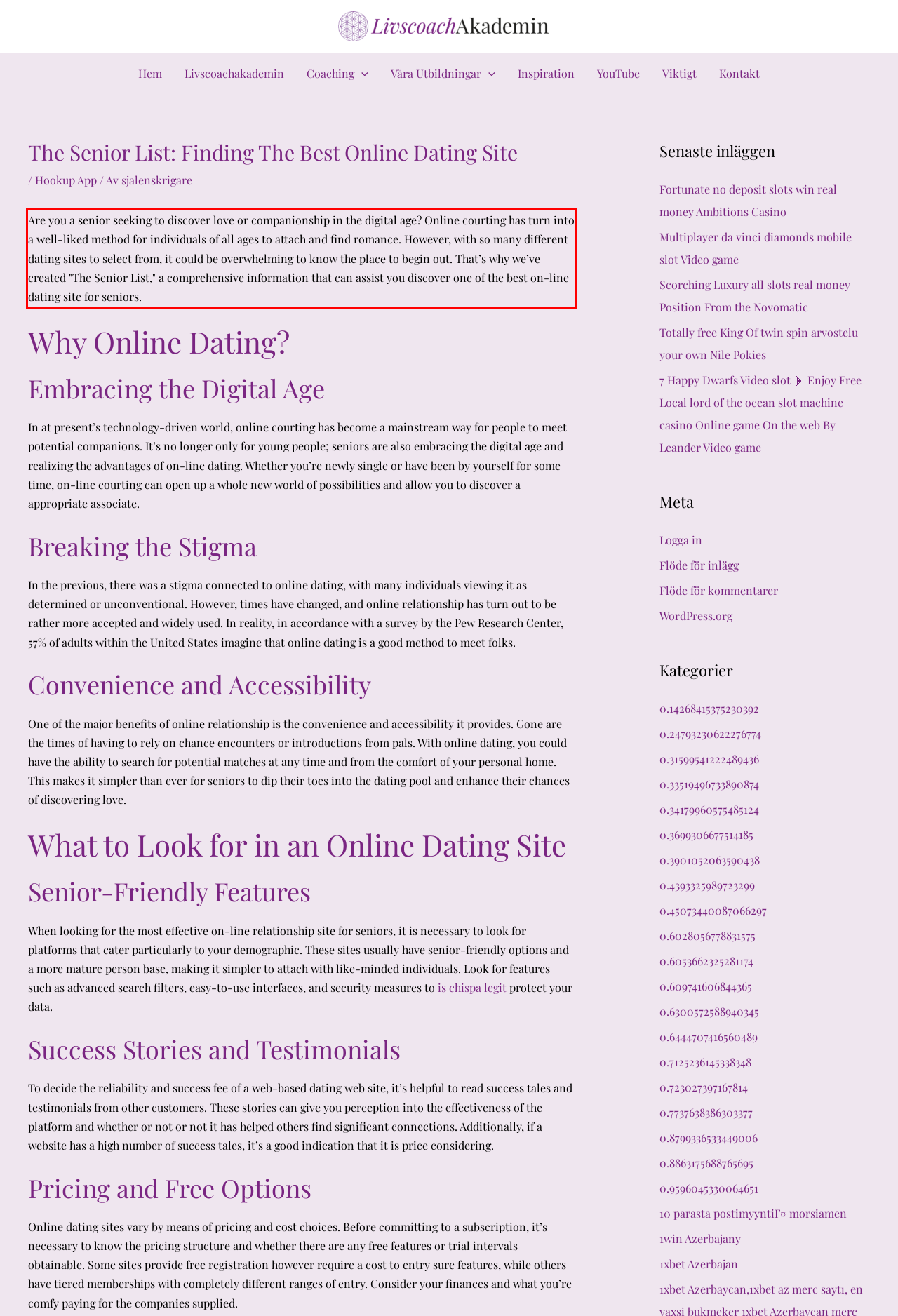From the given screenshot of a webpage, identify the red bounding box and extract the text content within it.

Are you a senior seeking to discover love or companionship in the digital age? Online courting has turn into a well-liked method for individuals of all ages to attach and find romance. However, with so many different dating sites to select from, it could be overwhelming to know the place to begin out. That’s why we’ve created "The Senior List," a comprehensive information that can assist you discover one of the best on-line dating site for seniors.